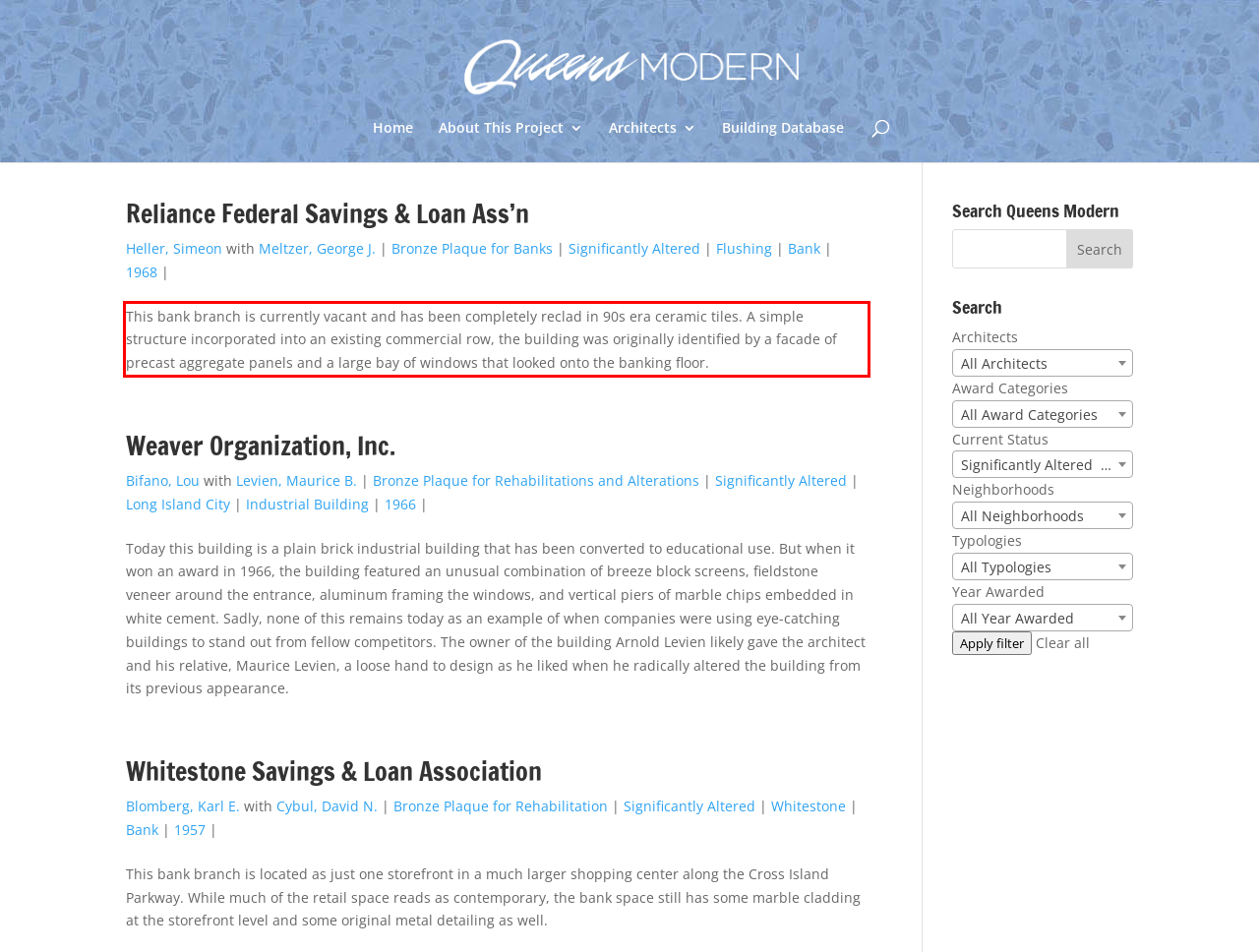Examine the webpage screenshot and use OCR to obtain the text inside the red bounding box.

This bank branch is currently vacant and has been completely reclad in 90s era ceramic tiles. A simple structure incorporated into an existing commercial row, the building was originally identified by a facade of precast aggregate panels and a large bay of windows that looked onto the banking floor.